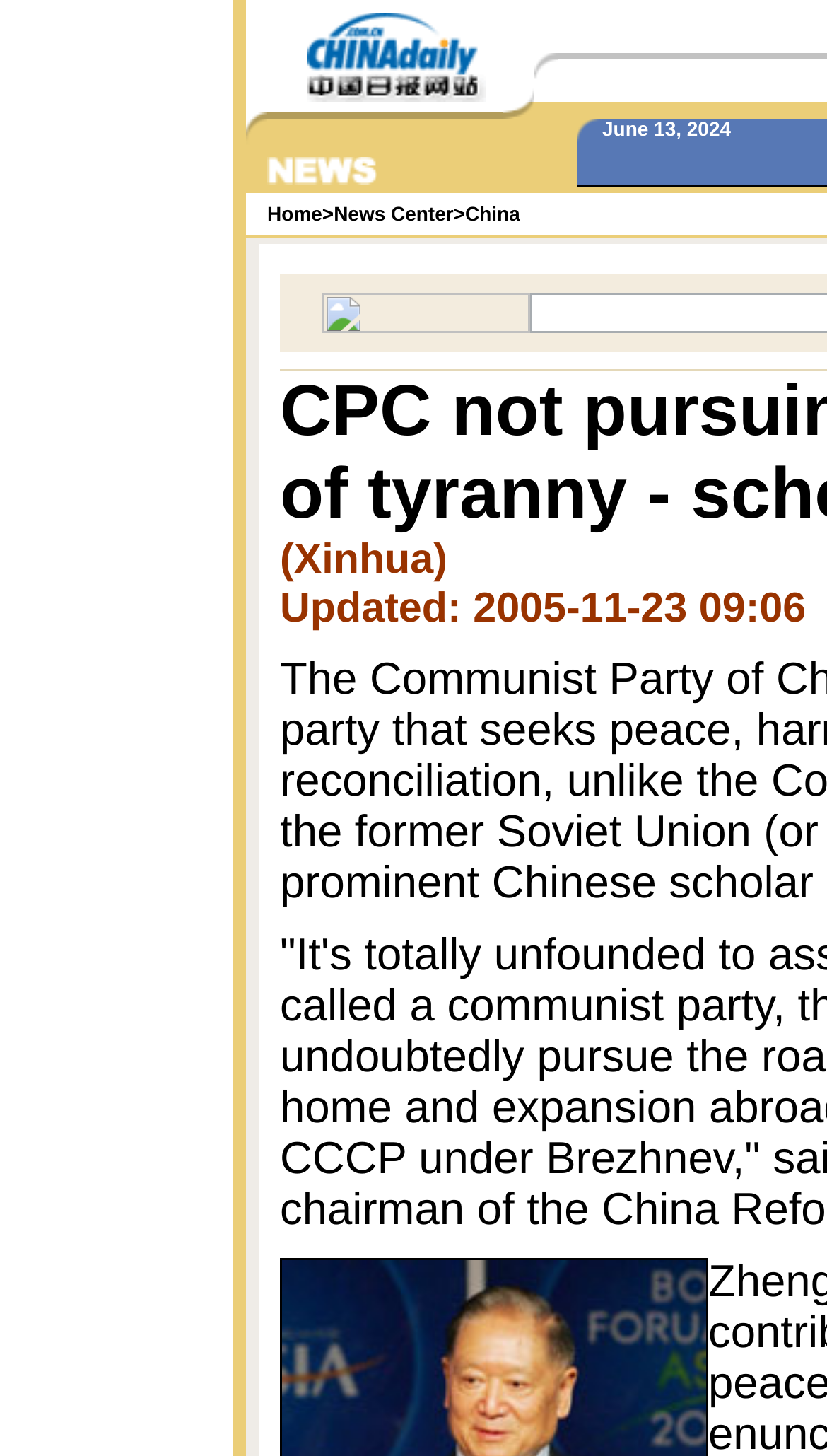Please respond in a single word or phrase: 
How many columns are present in the main content section?

3